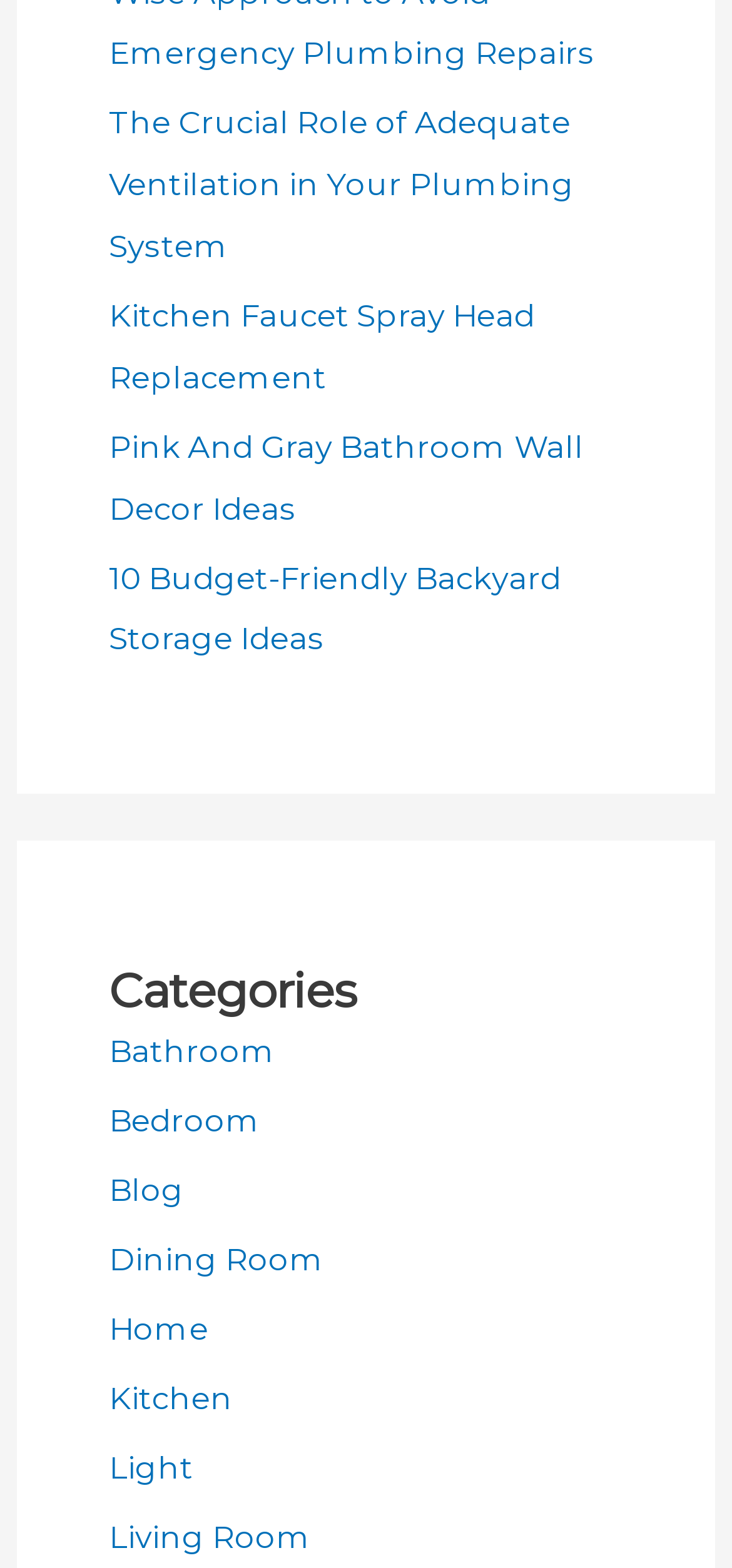What is the topic of the first article?
Answer the question with a detailed explanation, including all necessary information.

The topic of the first article is 'The Crucial Role of Adequate Ventilation in Your Plumbing System', which can be found by looking at the first link on the webpage.